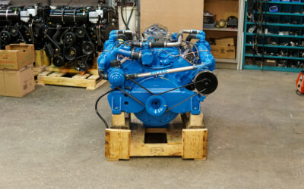Offer a detailed narrative of the image's content.

The image showcases a performance engine, prominently displayed in a workshop setting. This particular engine is characterized by its vibrant blue color, highlighting its re-manufactured condition for enhanced performance. It is securely mounted on a wooden pallet, suggesting it is prepared for installation or sale. In the background, various other engines are visible, indicating a busy automotive or marine performance shop. The space appears well-organized, with tools and engine parts neatly arranged on shelves, reflecting a professional environment dedicated to automotive and marine performance solutions. The caption reinforces ENTEC's specialization in providing superior engine services for both sectors, whether for performance upgrades or complete engine replacements.